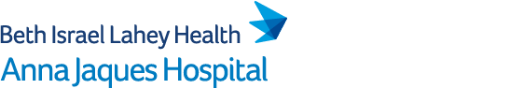What is the overall tone conveyed by the logo's simplicity?
Based on the visual details in the image, please answer the question thoroughly.

The overall simplicity of the logo conveys a sense of trust and care, aligning with the hospital's commitment to health services, which suggests that the simplicity of the logo is intended to evoke feelings of trust and care.